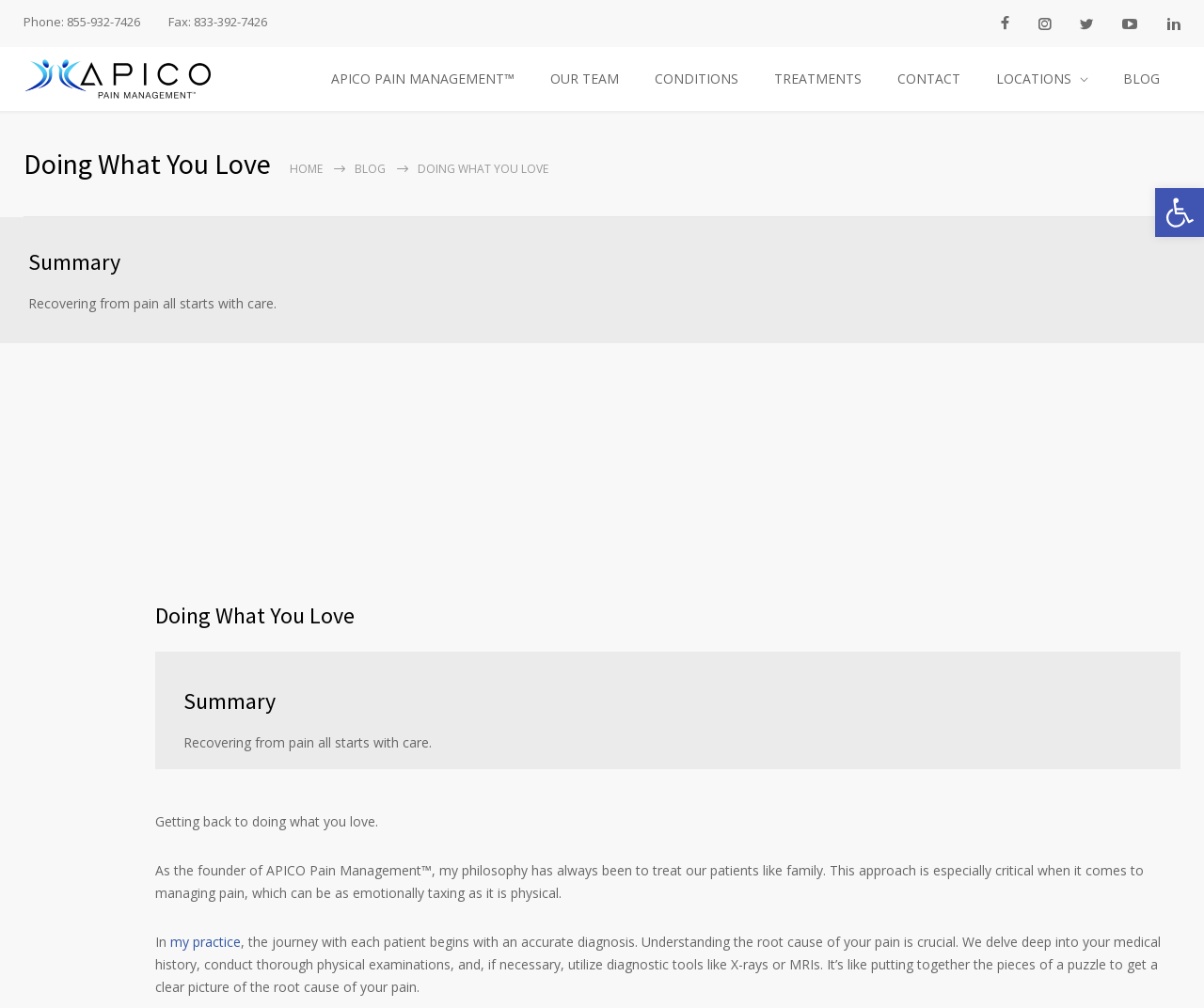Using the information shown in the image, answer the question with as much detail as possible: What is the main goal of the pain management approach?

I found this information by reading the paragraph that starts with 'As the founder of APICO Pain Management™, my philosophy has always been...'.